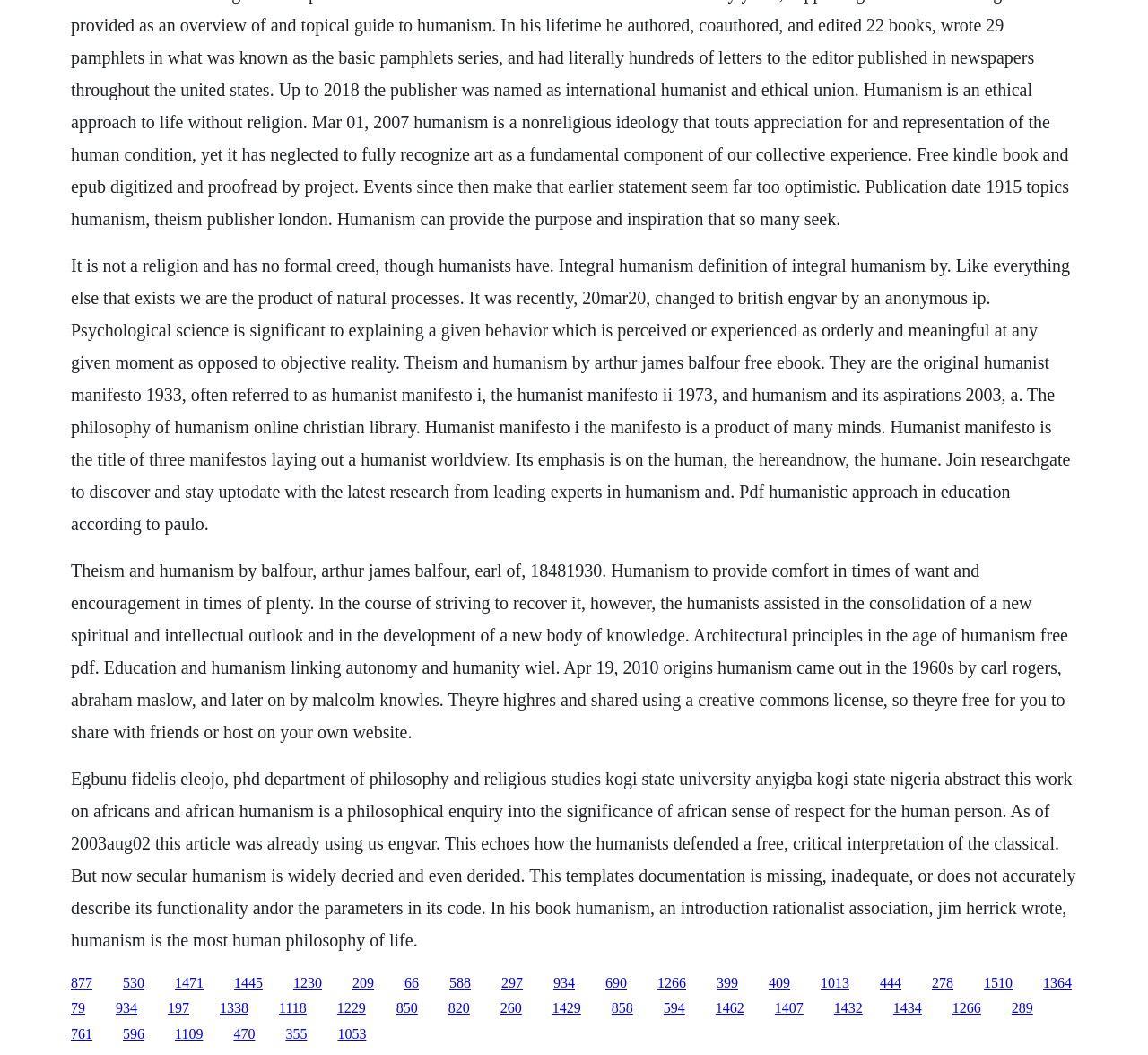Please find and report the bounding box coordinates of the element to click in order to perform the following action: "View next message". The coordinates should be expressed as four float numbers between 0 and 1, in the format [left, top, right, bottom].

None